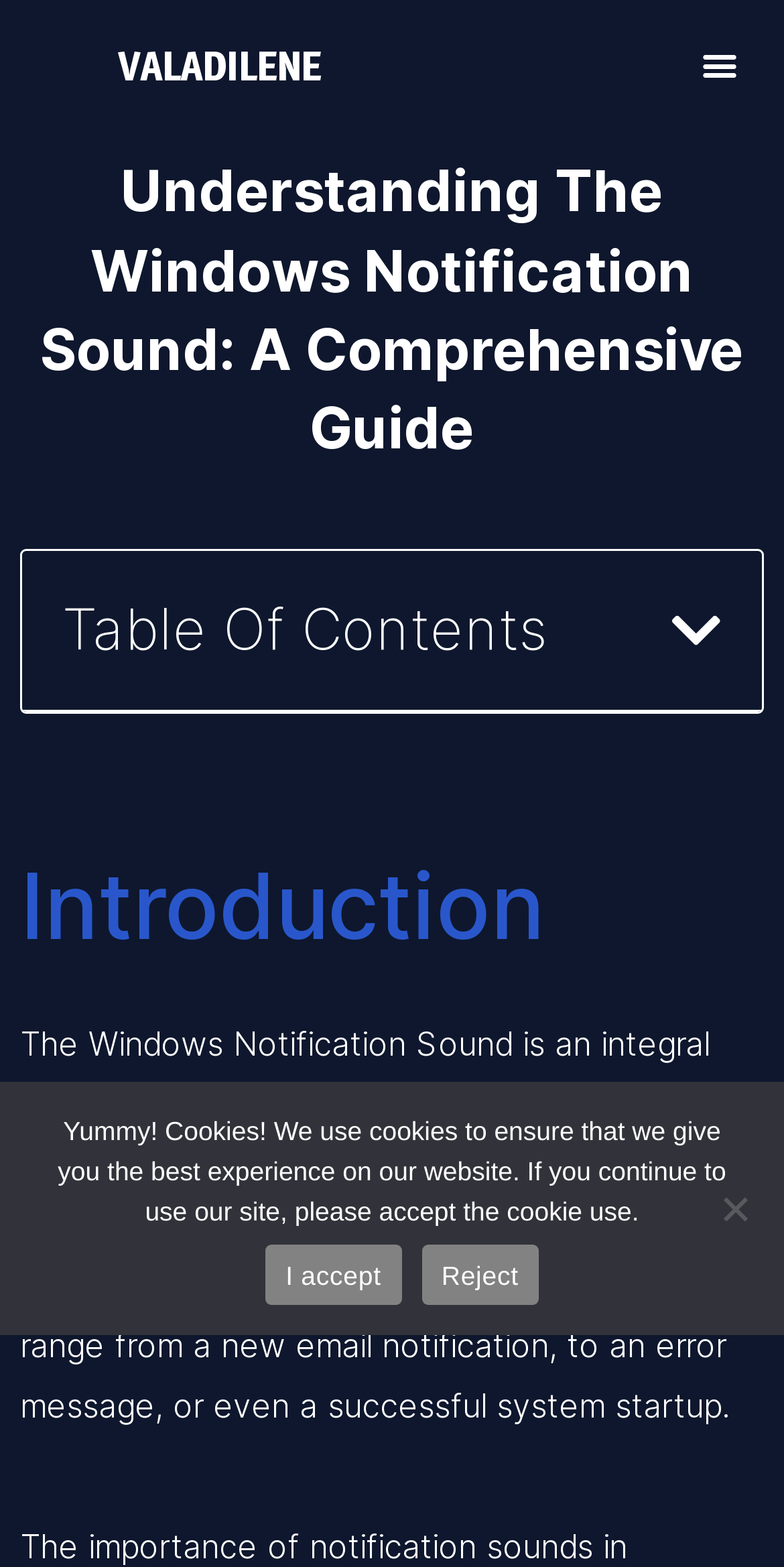Offer a meticulous caption that includes all visible features of the webpage.

The webpage is a comprehensive guide to understanding Windows notification sounds. At the top, there is a heading "VALADILENE" and a menu toggle button to the right of it. Below this, the title "Understanding The Windows Notification Sound: A Comprehensive Guide" is displayed prominently. 

To the right of the title, there is a "Table Of Contents" heading, accompanied by a button to open the table of contents. The table of contents button is positioned slightly below the "Table Of Contents" heading.

Further down, there is an "Introduction" heading, followed by a paragraph of text that explains the purpose of Windows notification sounds. The text describes how these sounds serve as sensory signals to alert users to various events, operations, or incidents while using the computer.

At the bottom of the page, a "Cookie Notice" dialog is displayed. The dialog contains a message about the use of cookies on the website, along with two links: "I accept" and "Reject". There is also a separate "Reject" button positioned to the right of the links.